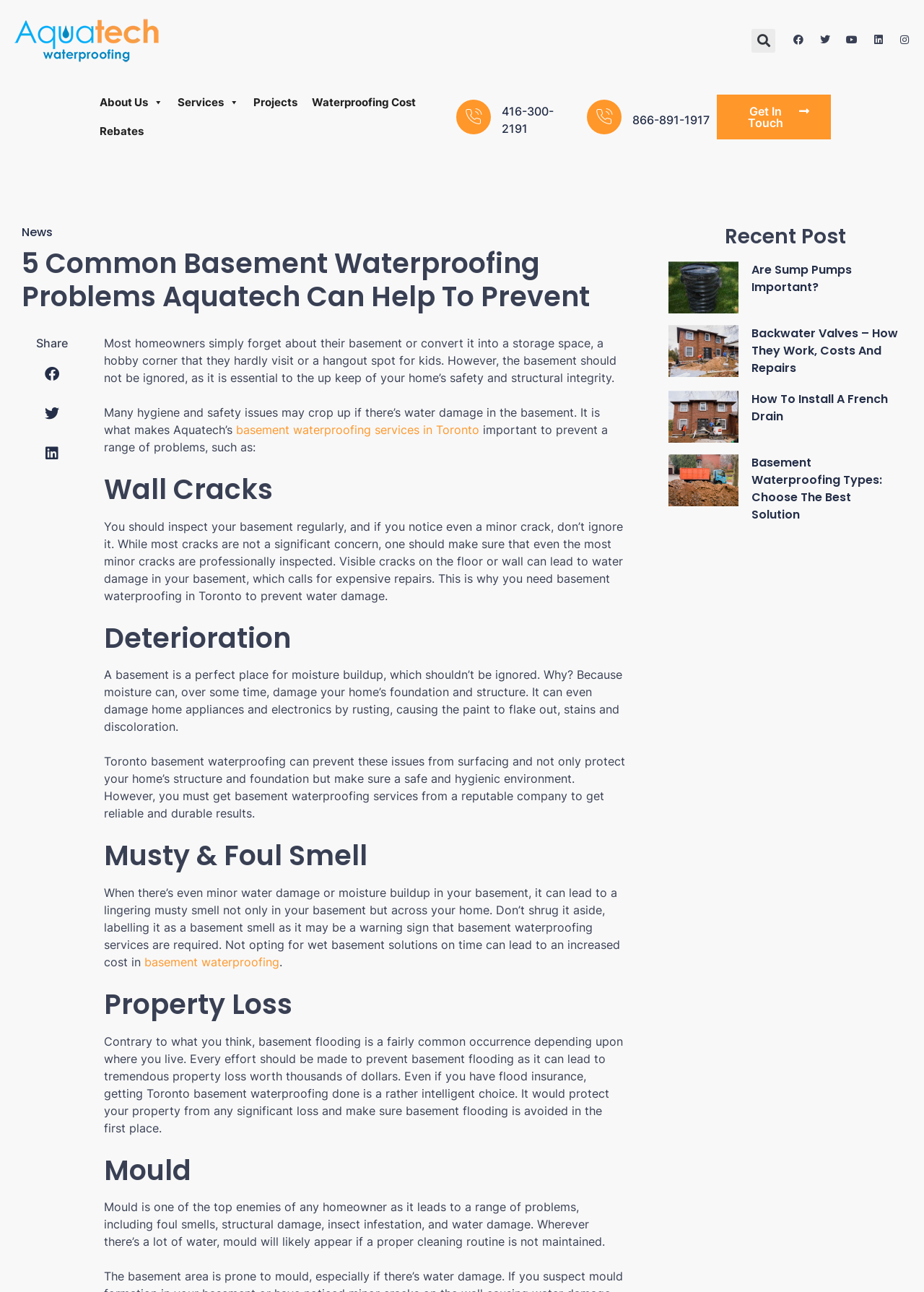What is the topic of the recent post 'Are Sump Pumps Important?'?
Answer the question using a single word or phrase, according to the image.

Sump pumps